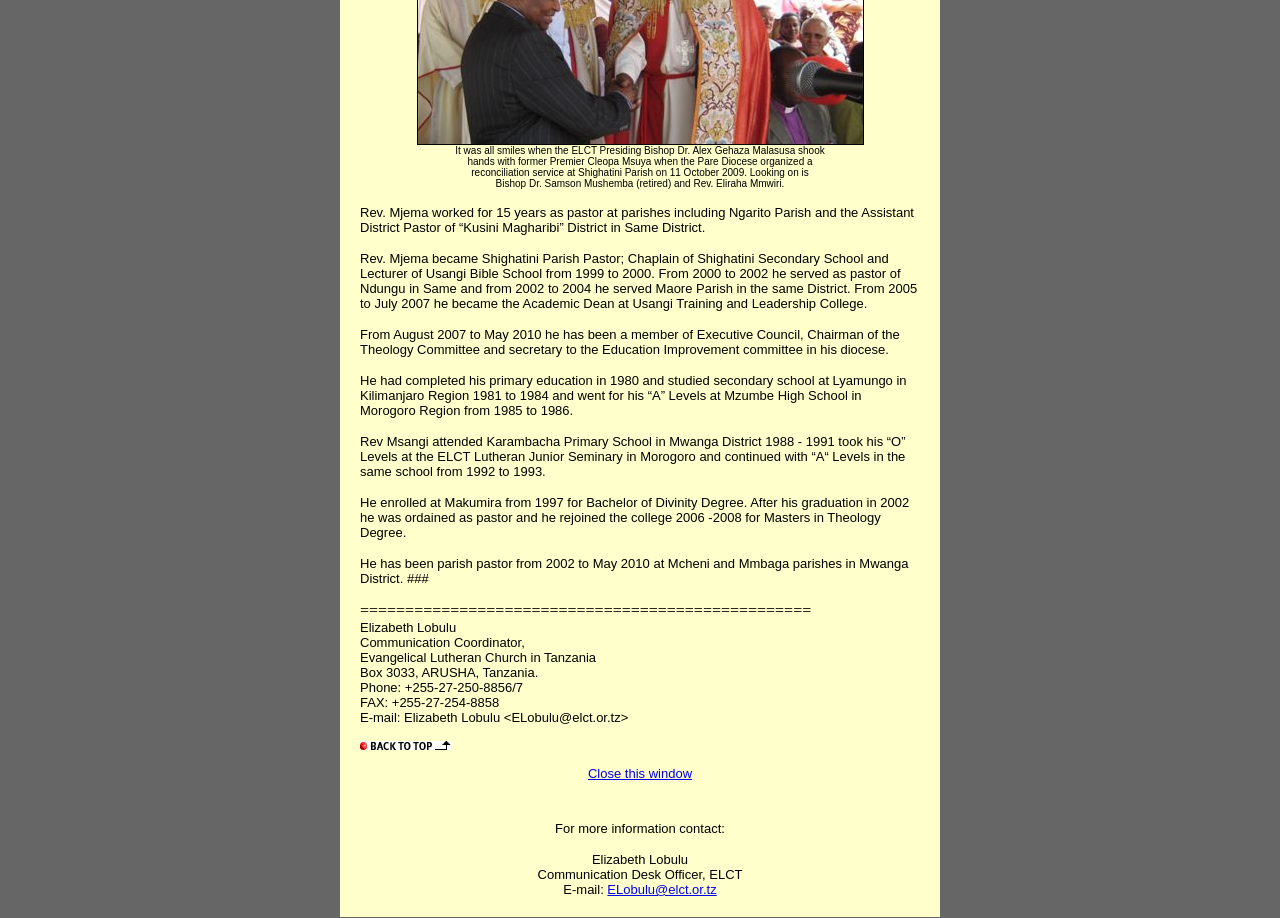Answer the question below with a single word or a brief phrase: 
Who is the Communication Coordinator of the Evangelical Lutheran Church in Tanzania?

Elizabeth Lobulu